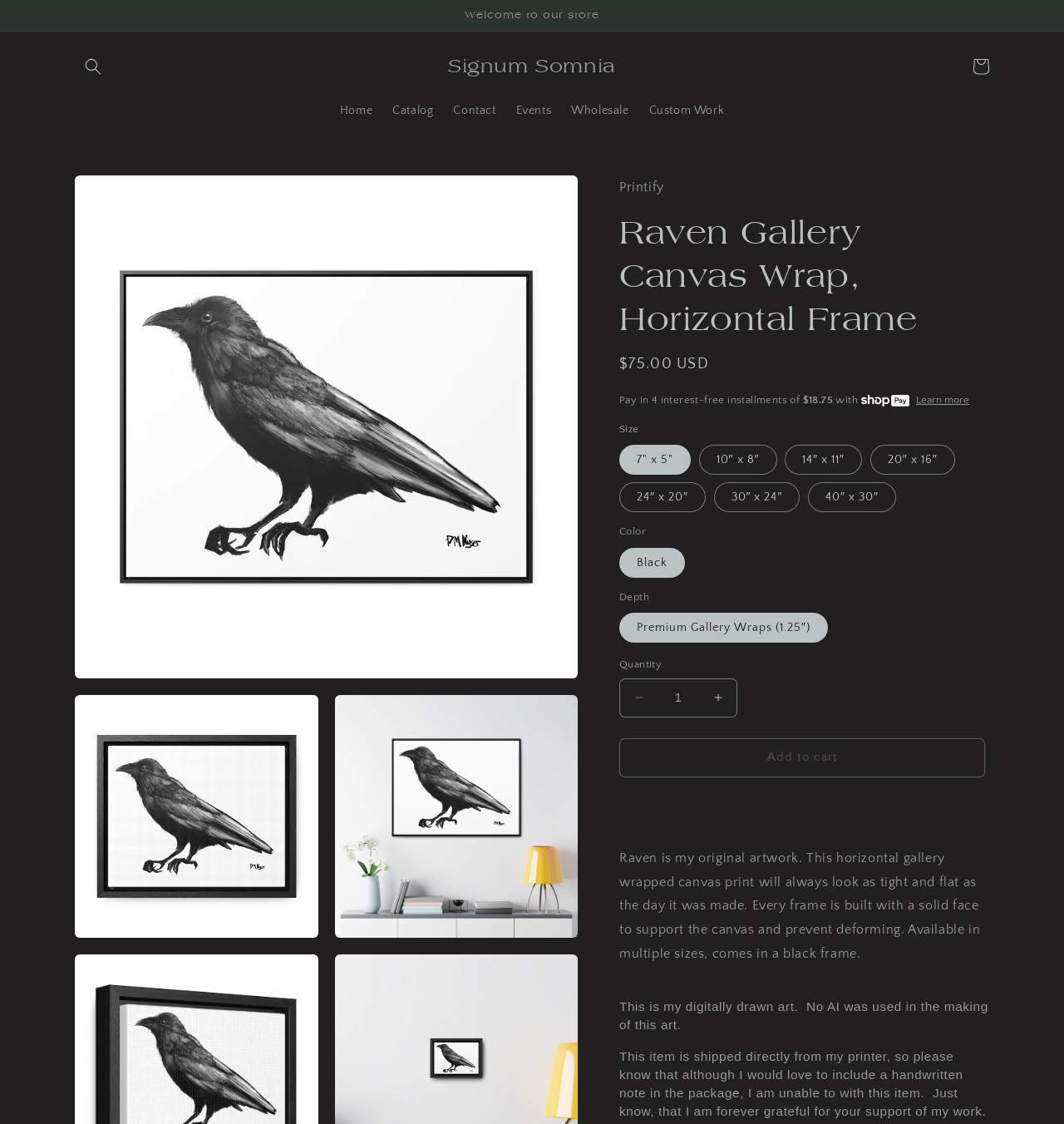Locate the bounding box coordinates of the clickable element to fulfill the following instruction: "Learn more about payment options". Provide the coordinates as four float numbers between 0 and 1 in the format [left, top, right, bottom].

[0.861, 0.349, 0.911, 0.364]